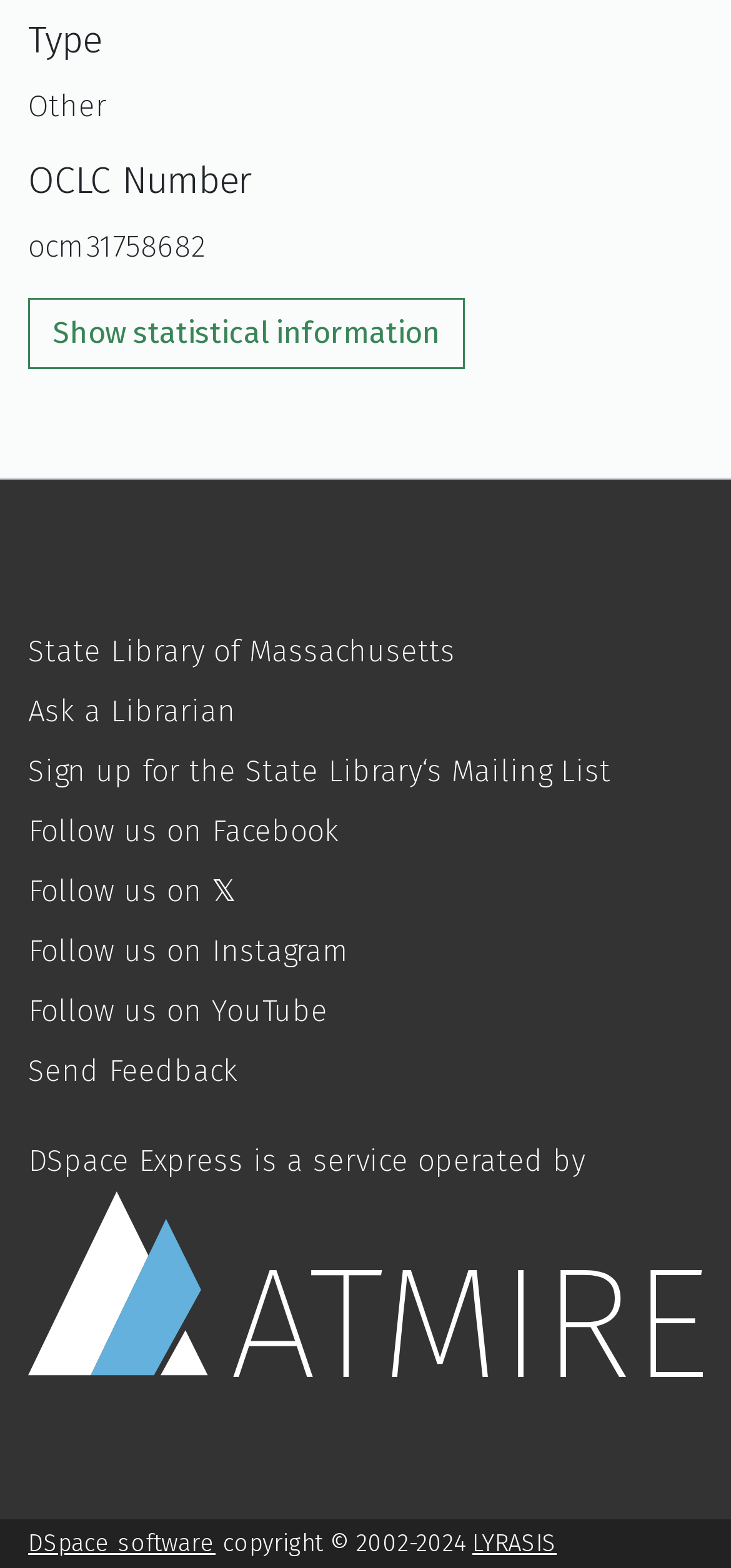What is the copyright year range?
Use the information from the screenshot to give a comprehensive response to the question.

The copyright year range can be found at the bottom of the webpage, which is 'copyright © 2002-2024'.